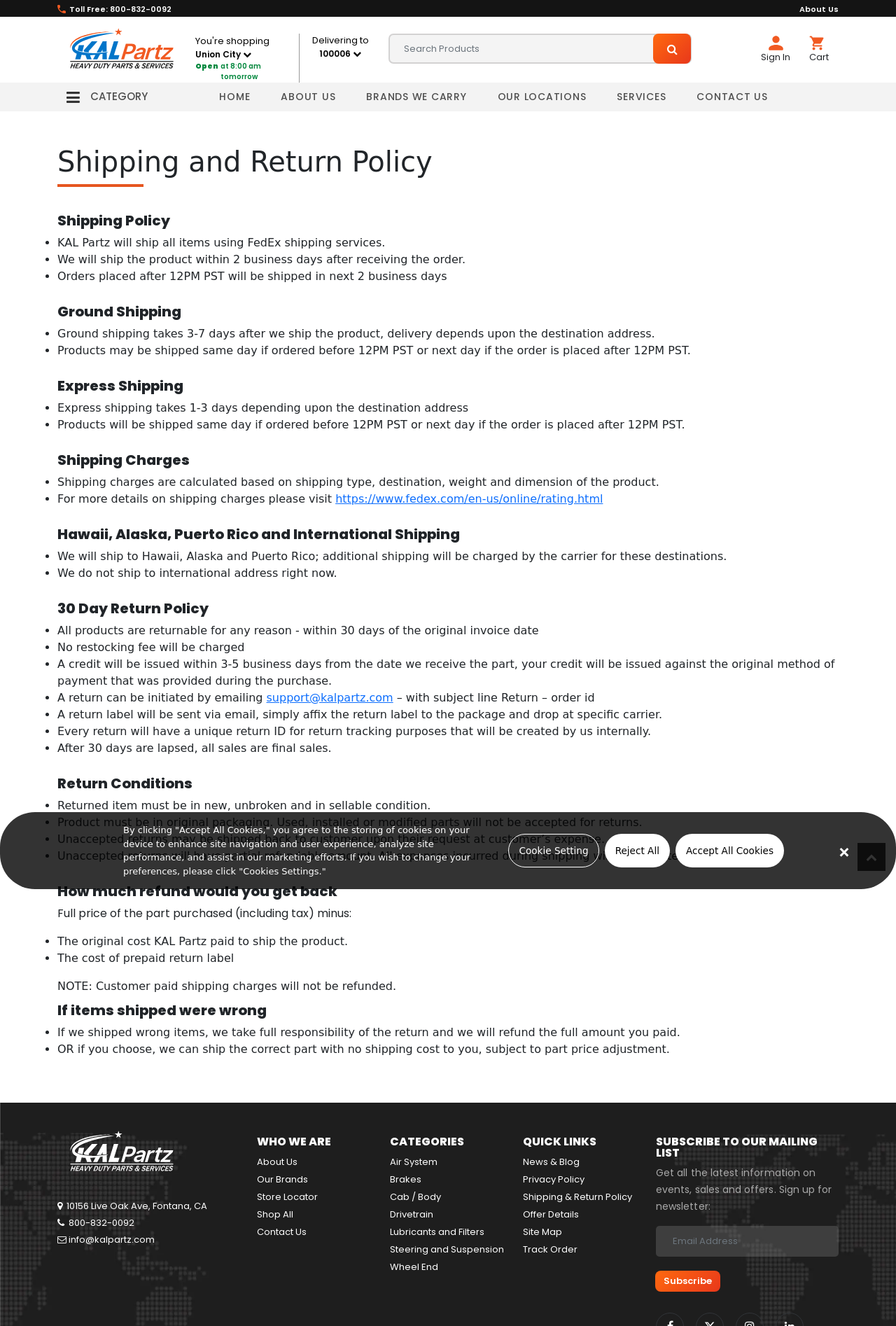Carefully observe the image and respond to the question with a detailed answer:
What is the condition for returning an item?

Under the 'Return Conditions' section, it is mentioned that 'Returned item must be in new, unbroken and in sellable condition.'